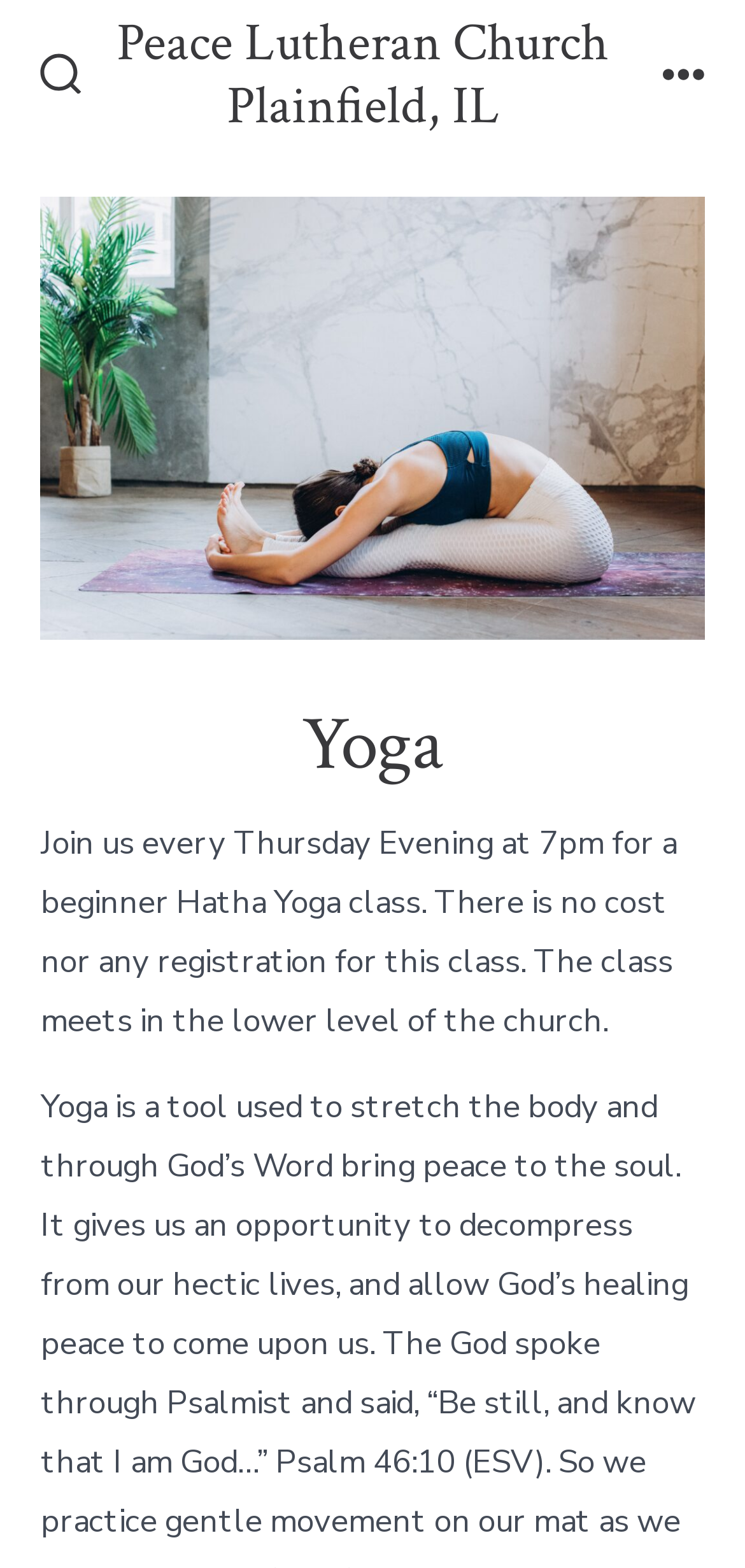Find the bounding box coordinates for the HTML element described as: "June 19, 2023June 22, 2023". The coordinates should consist of four float values between 0 and 1, i.e., [left, top, right, bottom].

None